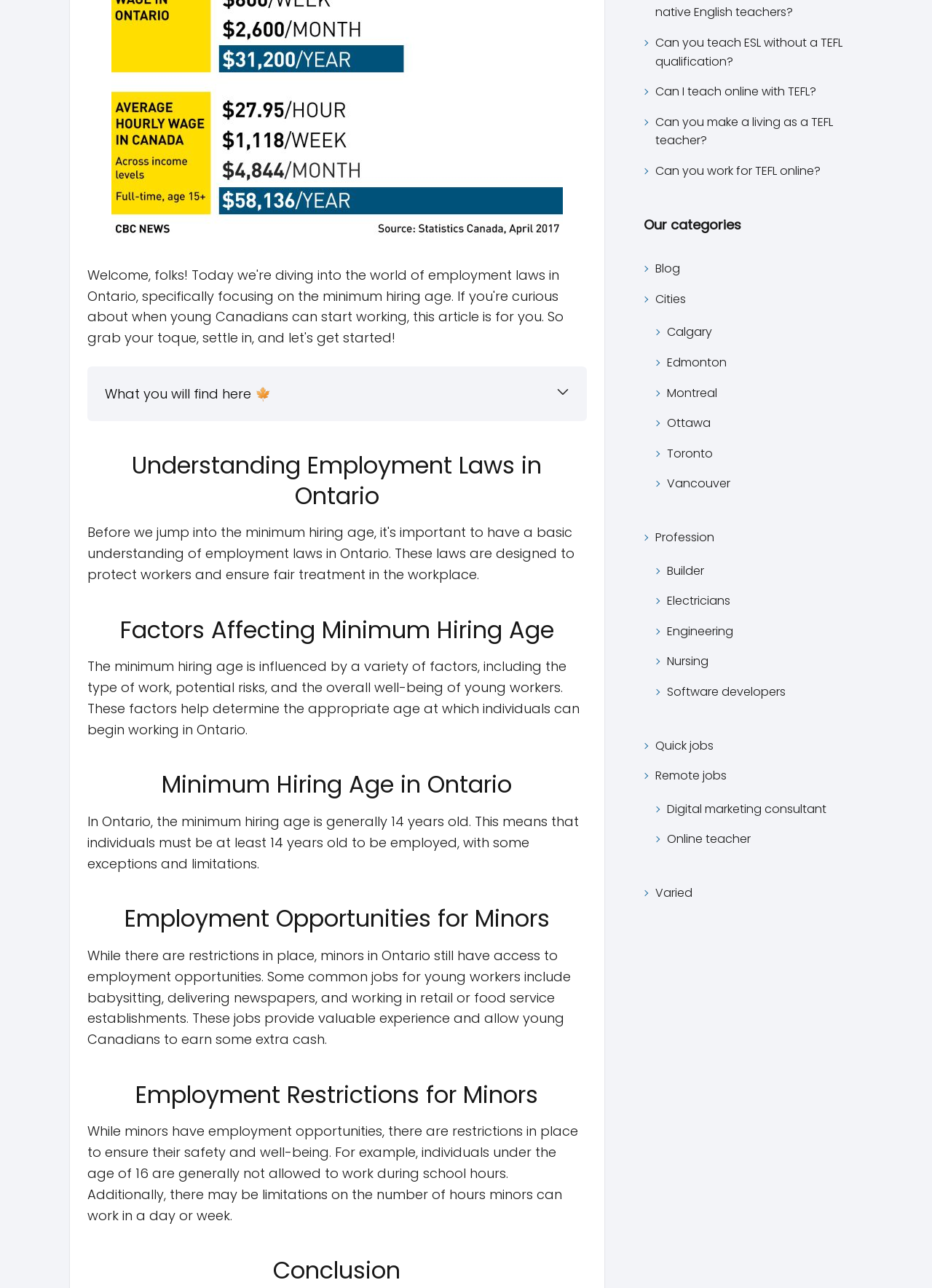Find the bounding box coordinates for the HTML element described as: "Digital marketing consultant". The coordinates should consist of four float values between 0 and 1, i.e., [left, top, right, bottom].

[0.716, 0.621, 0.887, 0.635]